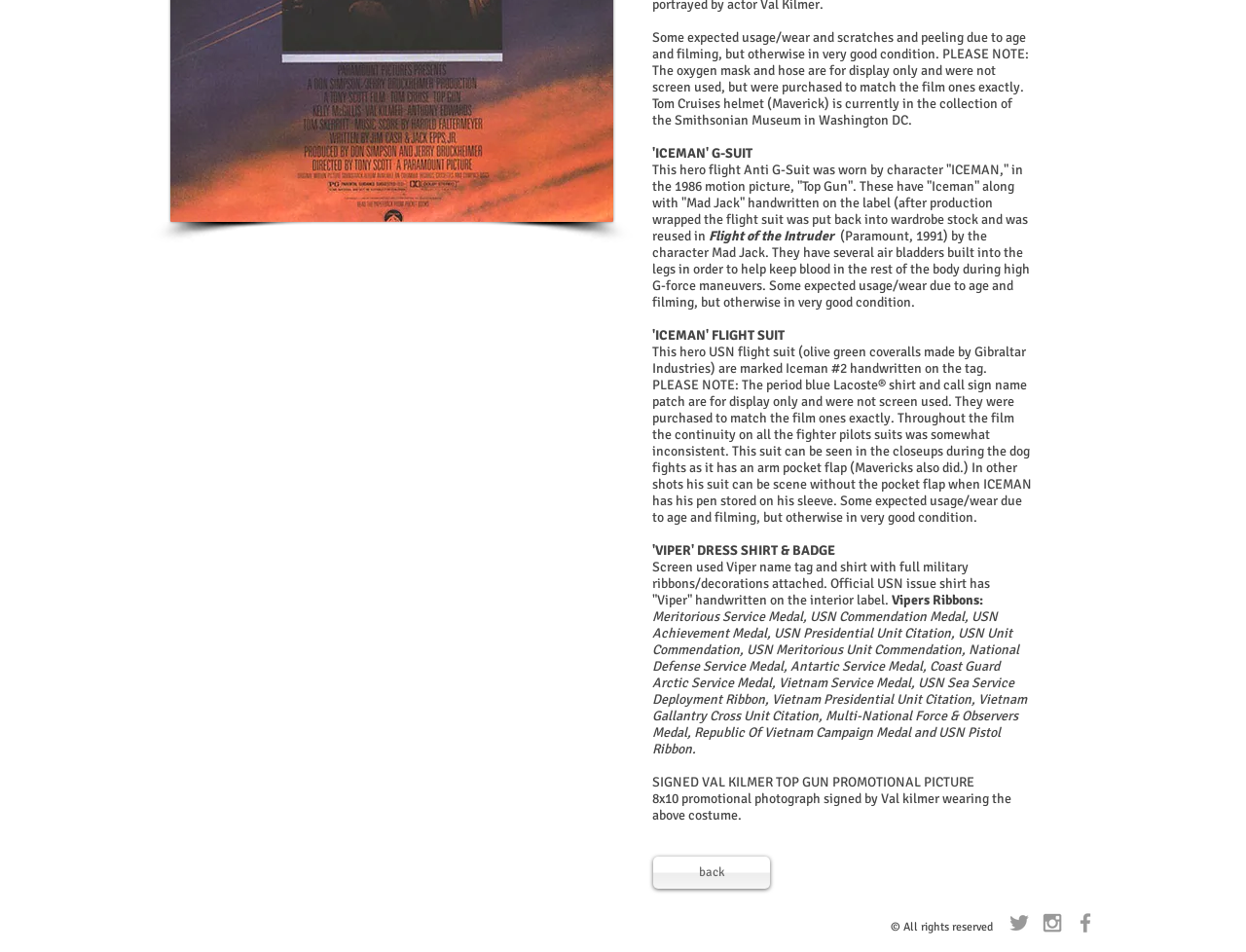Bounding box coordinates are specified in the format (top-left x, top-left y, bottom-right x, bottom-right y). All values are floating point numbers bounded between 0 and 1. Please provide the bounding box coordinate of the region this sentence describes: aria-label="Grey Instagram Icon"

[0.834, 0.956, 0.855, 0.983]